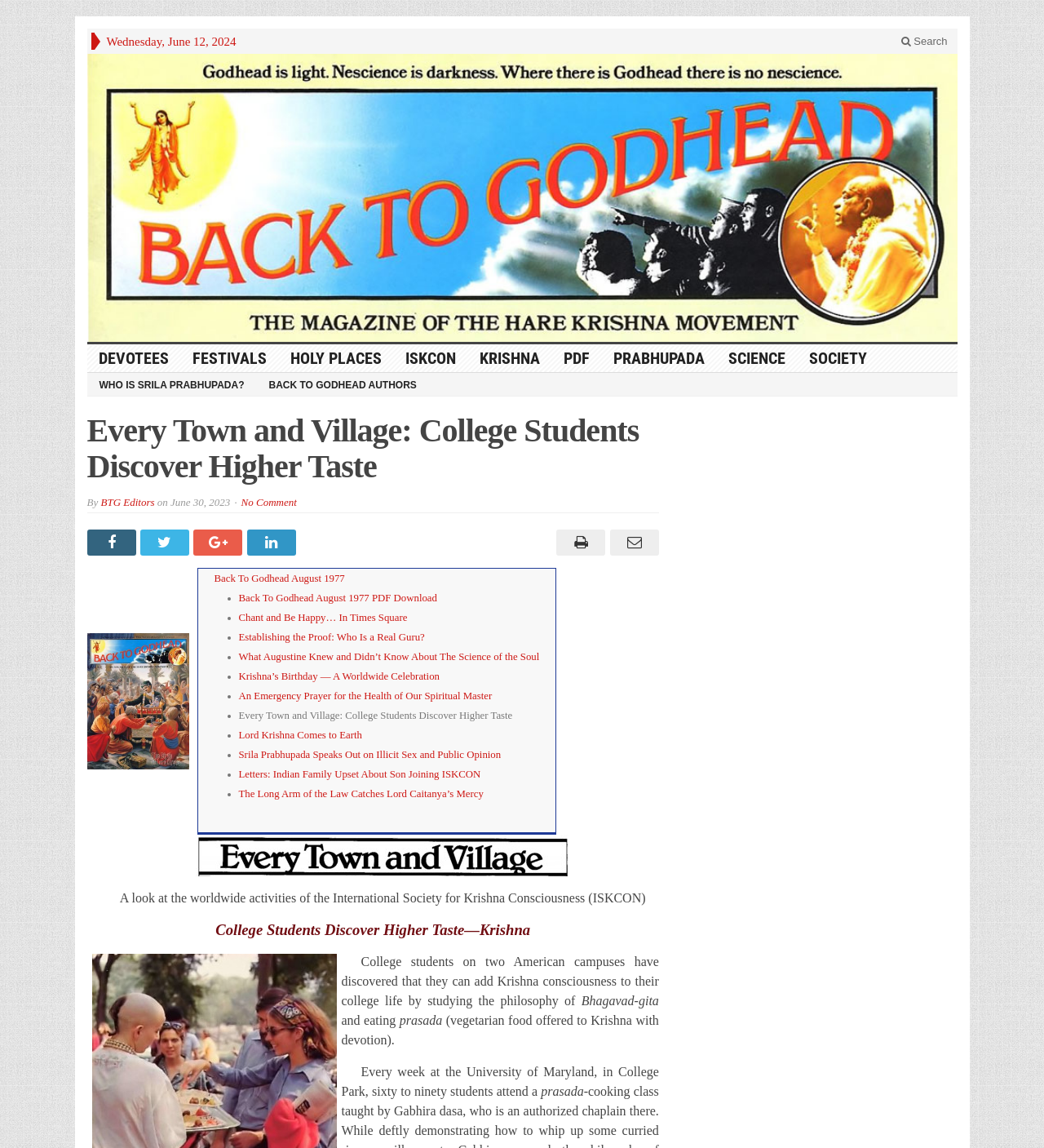What is the topic of the article with the image?
Based on the visual details in the image, please answer the question thoroughly.

I found the topic of the article by looking at the image element with the content 'wp-content/uploads/2013/01/126_1977_12-08-1-224x300.jpg' and the surrounding text elements, which suggest that the article is about college students discovering higher taste.